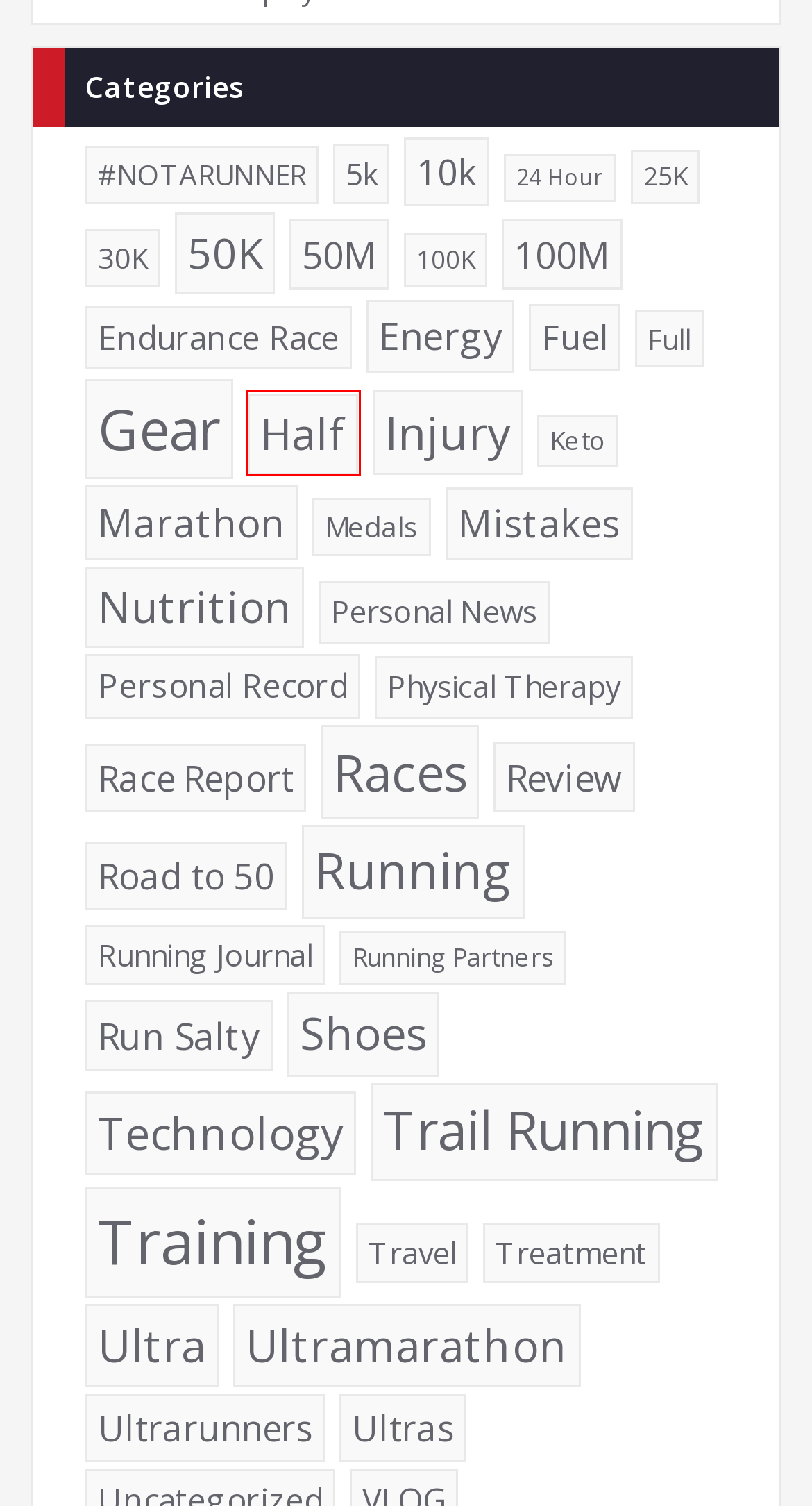A screenshot of a webpage is given with a red bounding box around a UI element. Choose the description that best matches the new webpage shown after clicking the element within the red bounding box. Here are the candidates:
A. Treatment – #RUNSALTY
B. Keto – #RUNSALTY
C. 24 Hour – #RUNSALTY
D. Physical Therapy – #RUNSALTY
E. Half – #RUNSALTY
F. Run Salty – #RUNSALTY
G. Gear – #RUNSALTY
H. Travel – #RUNSALTY

E